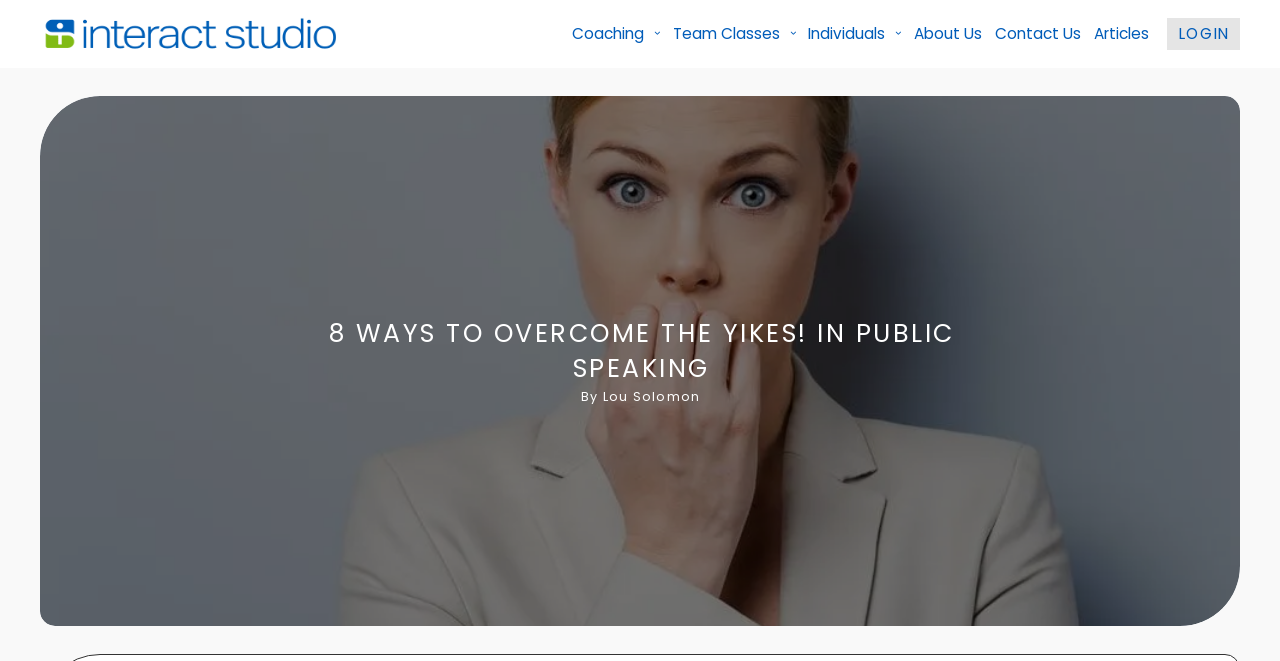Provide the bounding box for the UI element matching this description: "Coaching".

[0.442, 0.028, 0.52, 0.075]